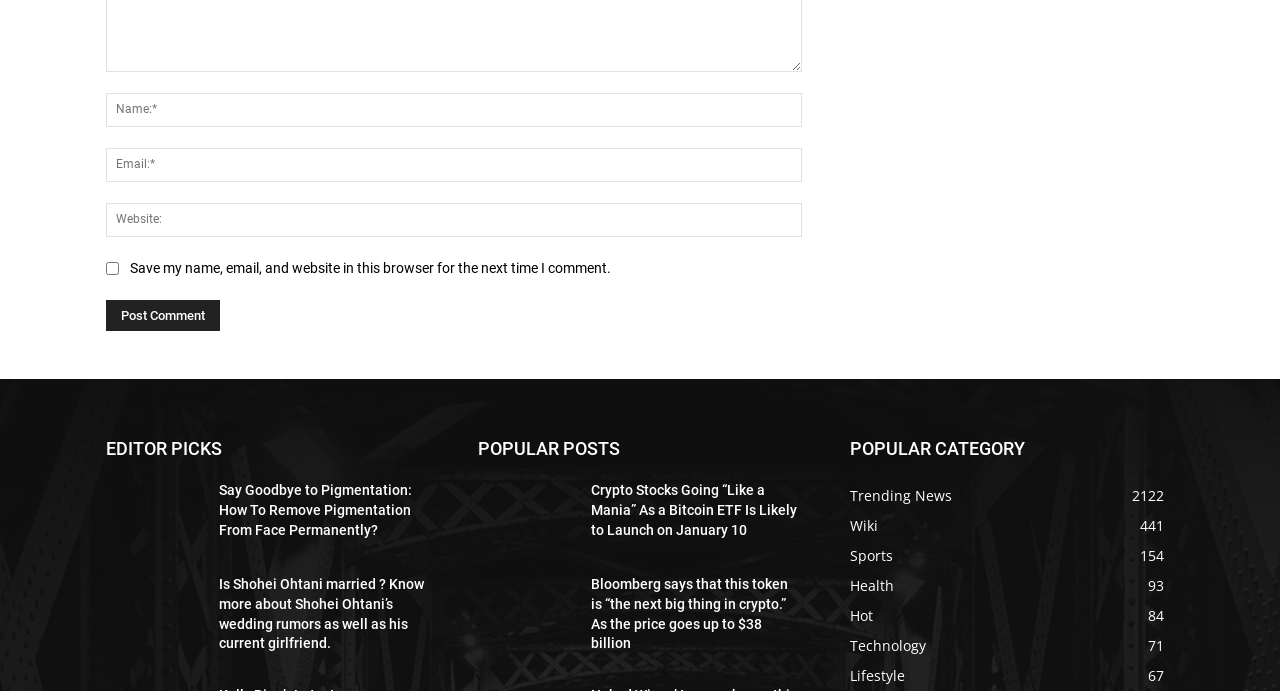Given the element description, predict the bounding box coordinates in the format (top-left x, top-left y, bottom-right x, bottom-right y). Make sure all values are between 0 and 1. Here is the element description: parent_node: Email:* name="email" placeholder="Email:*"

[0.083, 0.214, 0.627, 0.263]